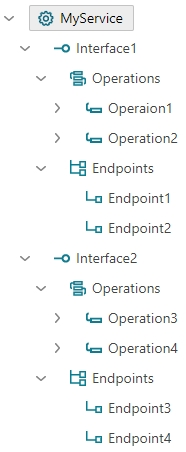Please provide a brief answer to the following inquiry using a single word or phrase:
How many endpoints are associated with Interface1?

2